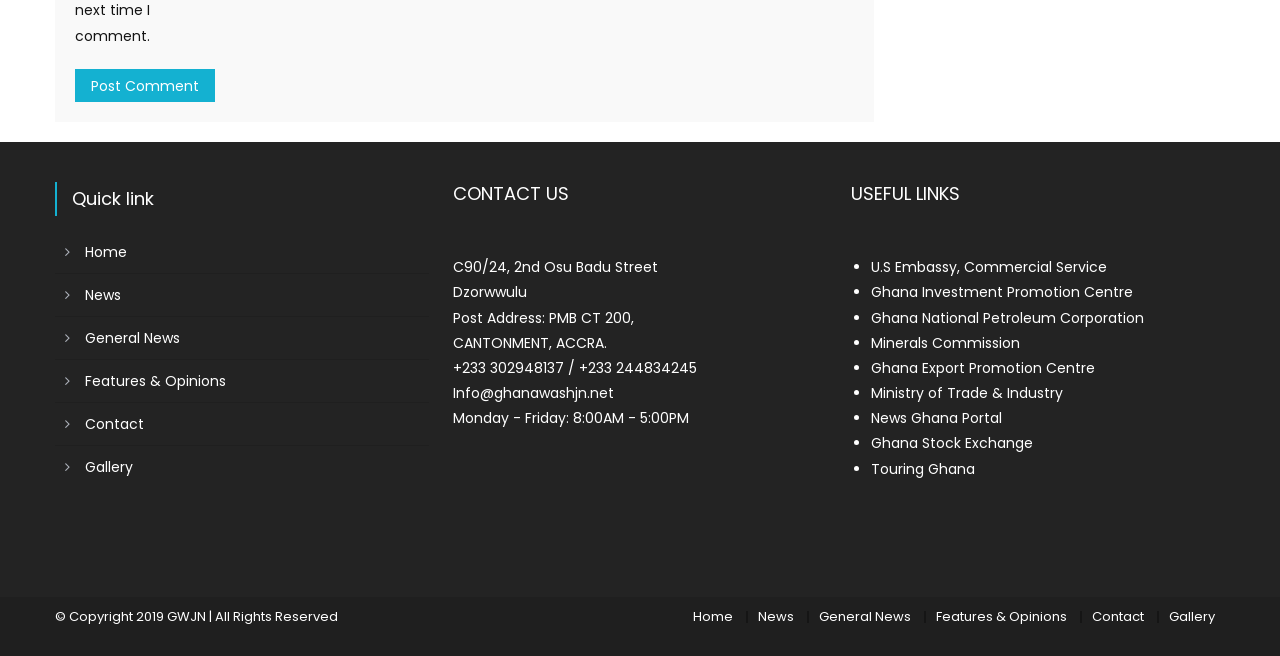Please provide the bounding box coordinates for the element that needs to be clicked to perform the instruction: "Learn about the CMS Board of Directors". The coordinates must consist of four float numbers between 0 and 1, formatted as [left, top, right, bottom].

None